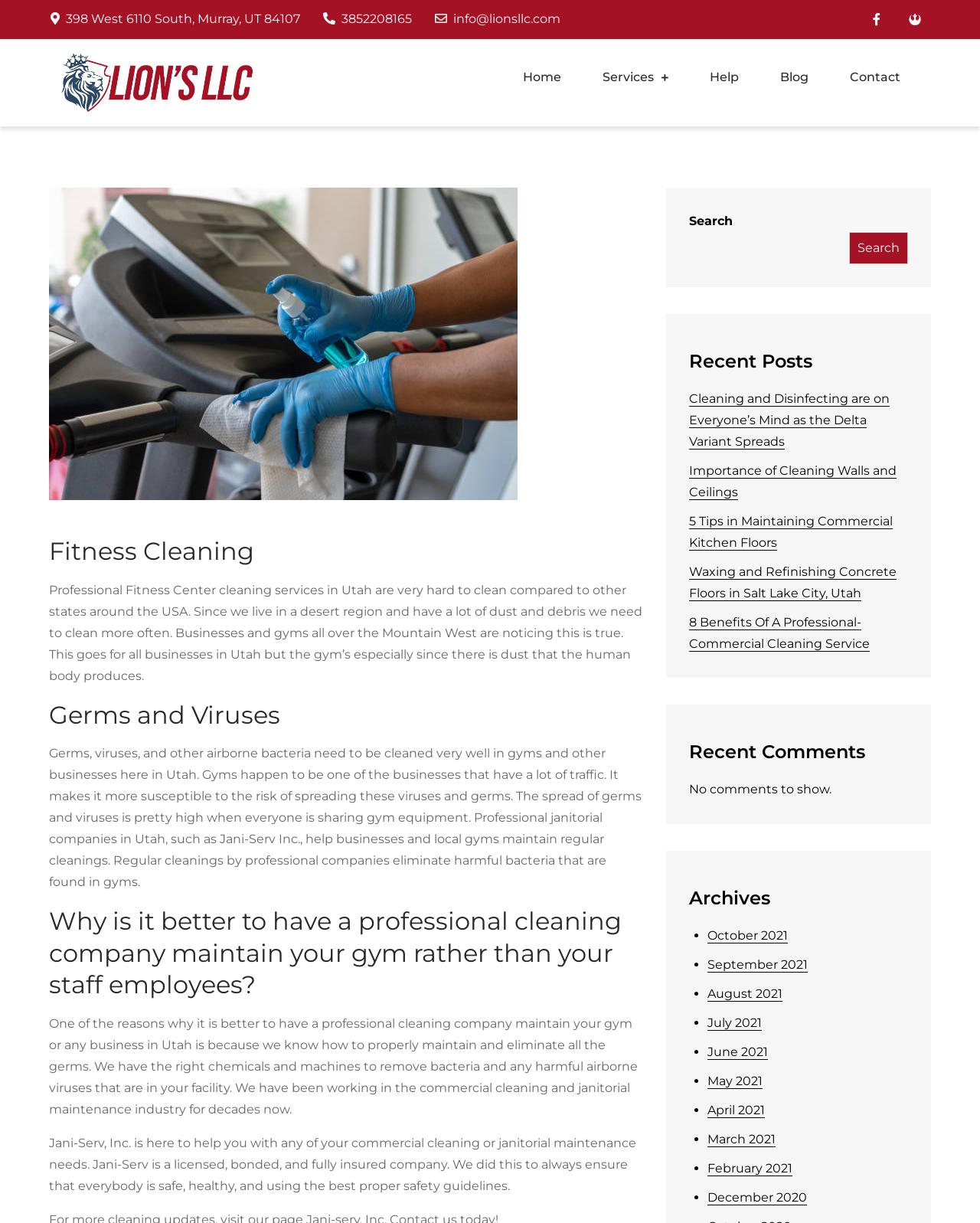Determine the coordinates of the bounding box that should be clicked to complete the instruction: "Search for something". The coordinates should be represented by four float numbers between 0 and 1: [left, top, right, bottom].

[0.703, 0.19, 0.859, 0.215]